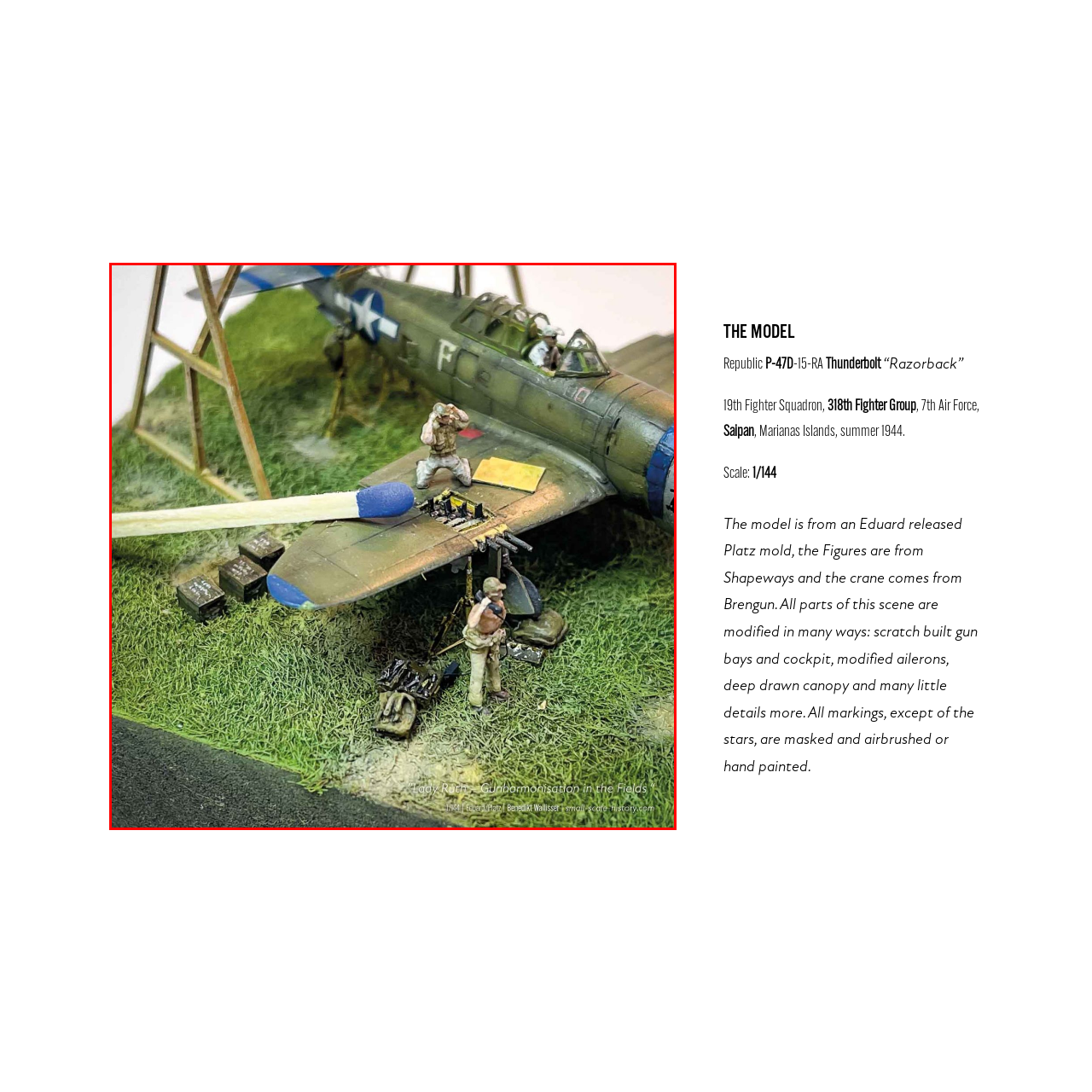Detail the scene within the red-bordered box in the image, including all relevant features and actions.

The image features an intricately crafted model depicting the Republic P-47D Thunderbolt, specifically its "Razorback" variant, faithfully representing a scene set during the summer of 1944 in Saipan, Marianas Islands. Central to the composition are two small figures engaged in maintenance activities on the aircraft, showcasing meticulous attention to detail in the model's construction.

One figure stands atop the aircraft, appearing to survey or adjust the equipment atop the wing, while the other is positioned on the ground, possibly handling tools or preparing for further modifications. The aircraft is adorned with distinctive military markings and a camouflage paint scheme, reflecting its historical context. Surrounding the model, several ground accessories, including crates and a supporting crane structure, enhance the scene's realism.

This model is based on an Eduard released Platz mold, with additional components sourced from Shapeways and Brengun, emphasizing the collaborative nature of model building. Creative modifications have been made throughout, including custom gun bays, cockpit detailing, and expertly masked and painted markings. This tableau captures a moment of aircraft maintenance, highlighting the operational aspects of World War II aviation.